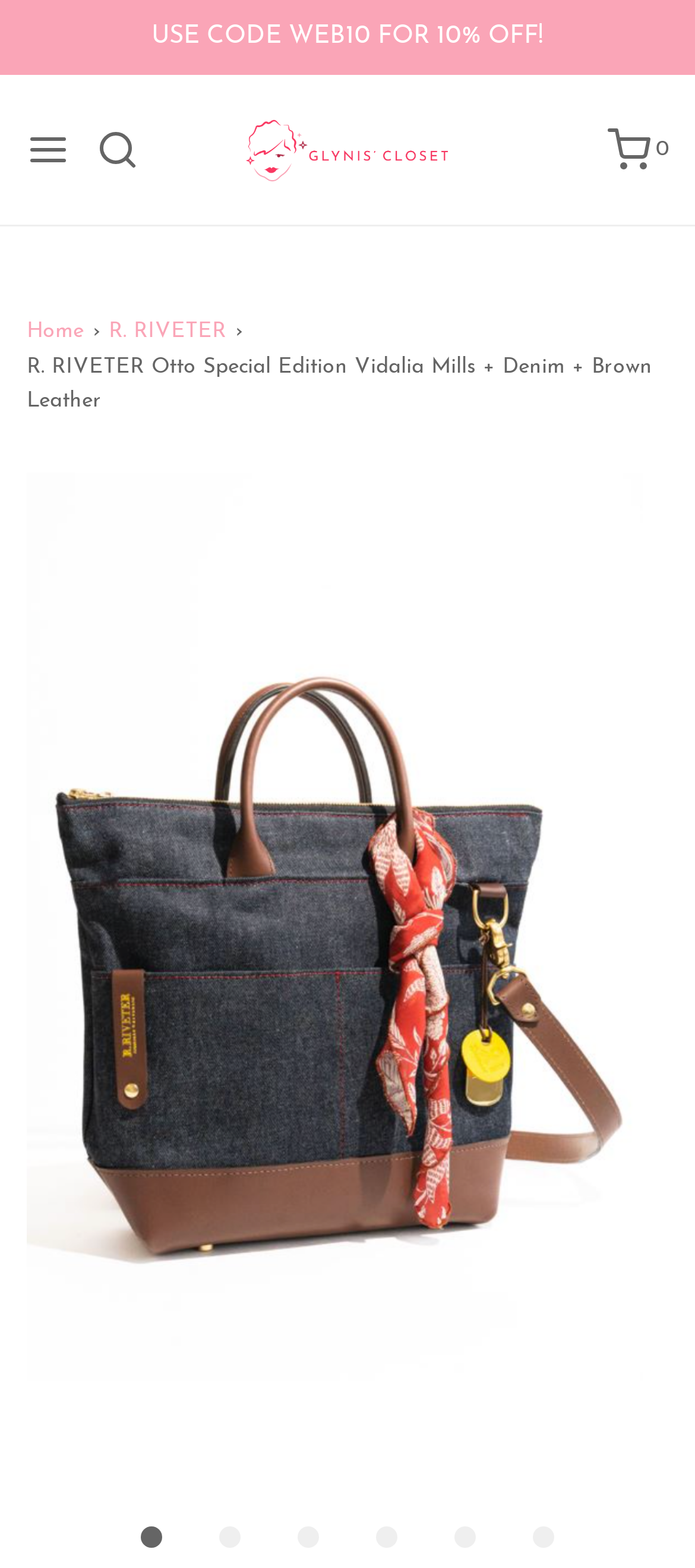Please provide a comprehensive response to the question based on the details in the image: How many navigation links are in the breadcrumbs?

The breadcrumbs navigation element contains two link elements, one labeled 'Home' and the other labeled 'R. RIVETER'.